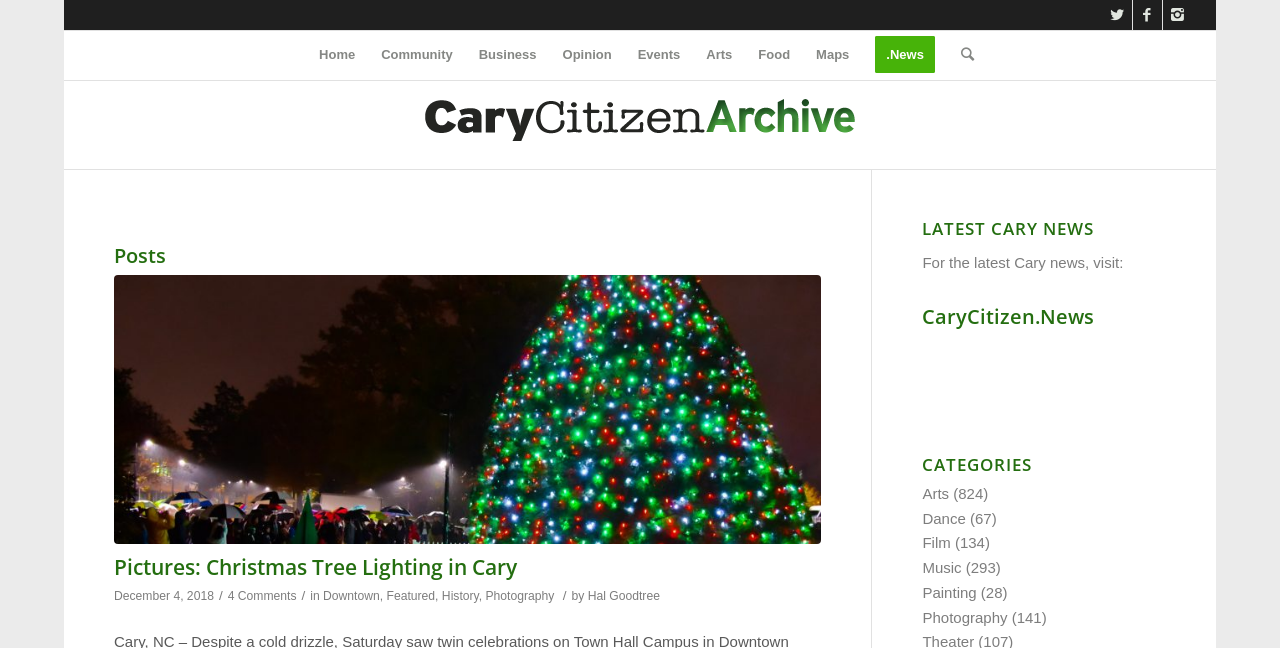What is the title of the first post?
Use the image to answer the question with a single word or phrase.

Cary Christmas